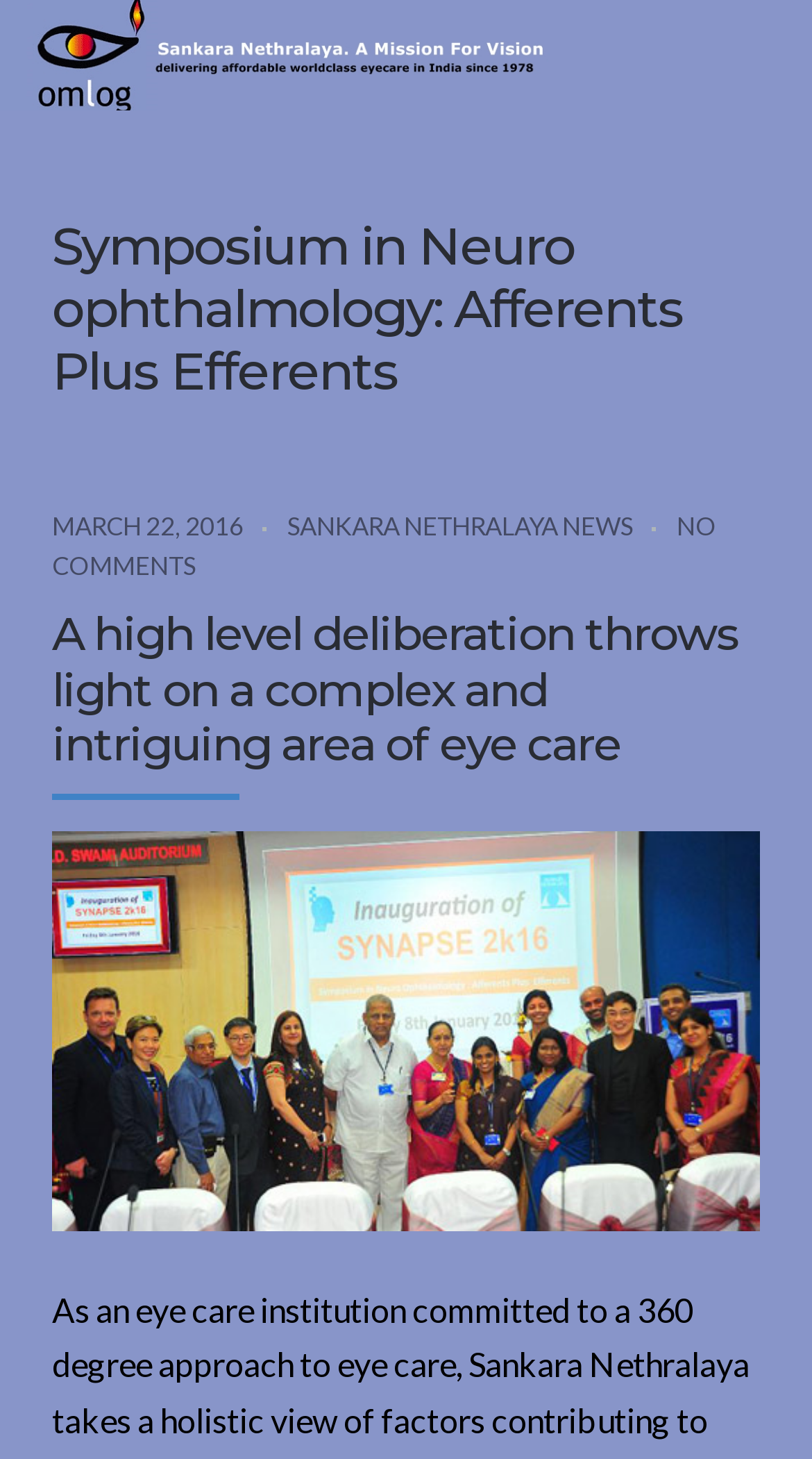Produce an elaborate caption capturing the essence of the webpage.

The webpage appears to be an event page for a symposium in neuro ophthalmology, specifically the "Afferents Plus Efferents" symposium organized by Sankara Nethralaya. 

At the top of the page, there is a link to "Sankara Nethralaya. A Mission For Vision" which spans the entire width of the page. Below this, there is a heading that displays the title of the symposium, "Symposium in Neuro ophthalmology: Afferents Plus Efferents", which takes up most of the page width.

On the left side of the page, there is a date "MARCH 22, 2016" displayed in a static text element. To the right of the date, there are two links, "SANKARA NETHRALAYA NEWS" and "NO COMMENTS", which are positioned on the same horizontal level.

Below these elements, there is a heading that summarizes the event, "A high level deliberation throws light on a complex and intriguing area of eye care". This heading is accompanied by a link with the same text, which is positioned slightly to the right of the heading.